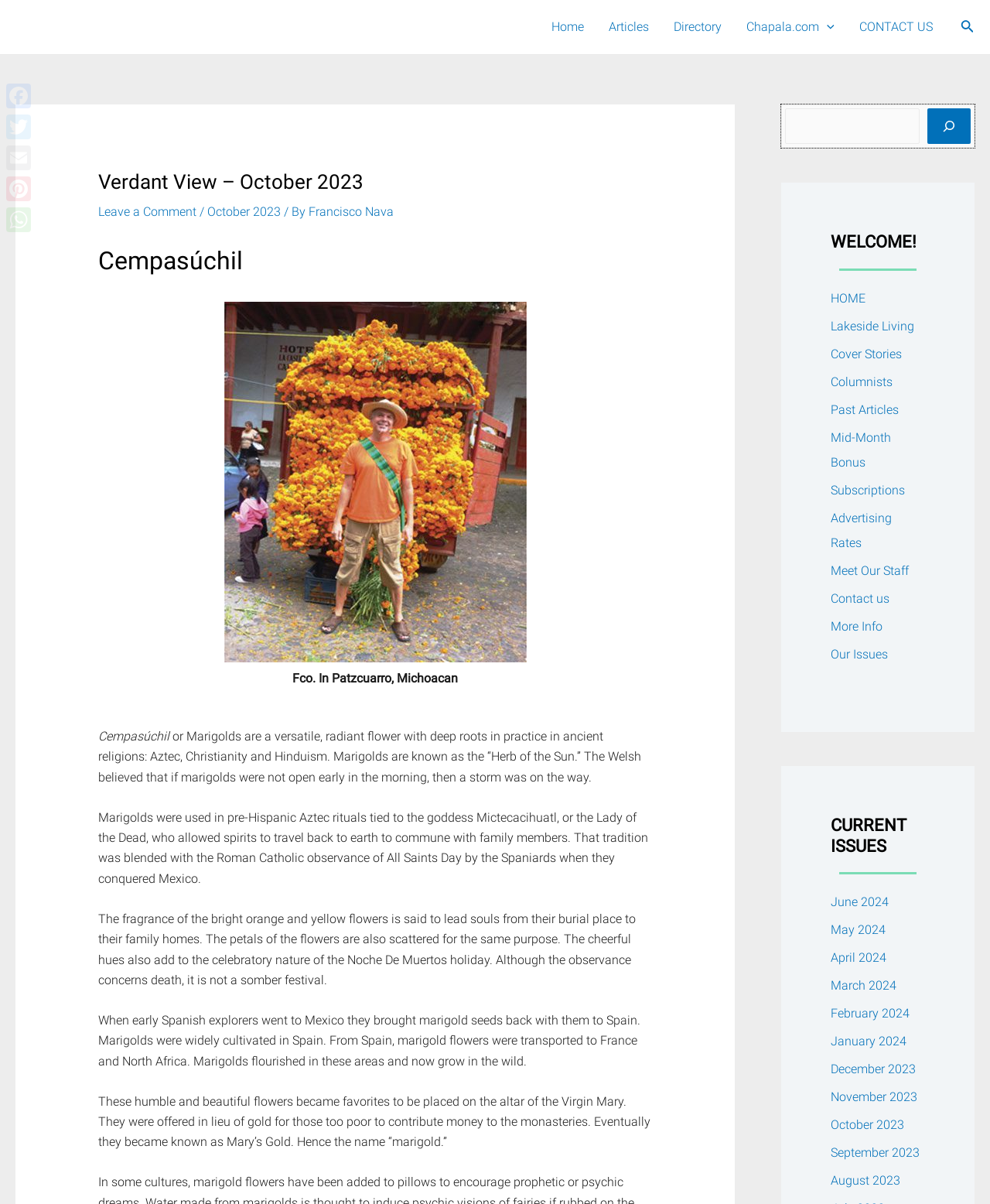Refer to the image and provide an in-depth answer to the question: 
What is the name of the author of the article?

The webpage mentions the author's name as Francisco Nava, which is linked to the text 'Leave a Comment'.